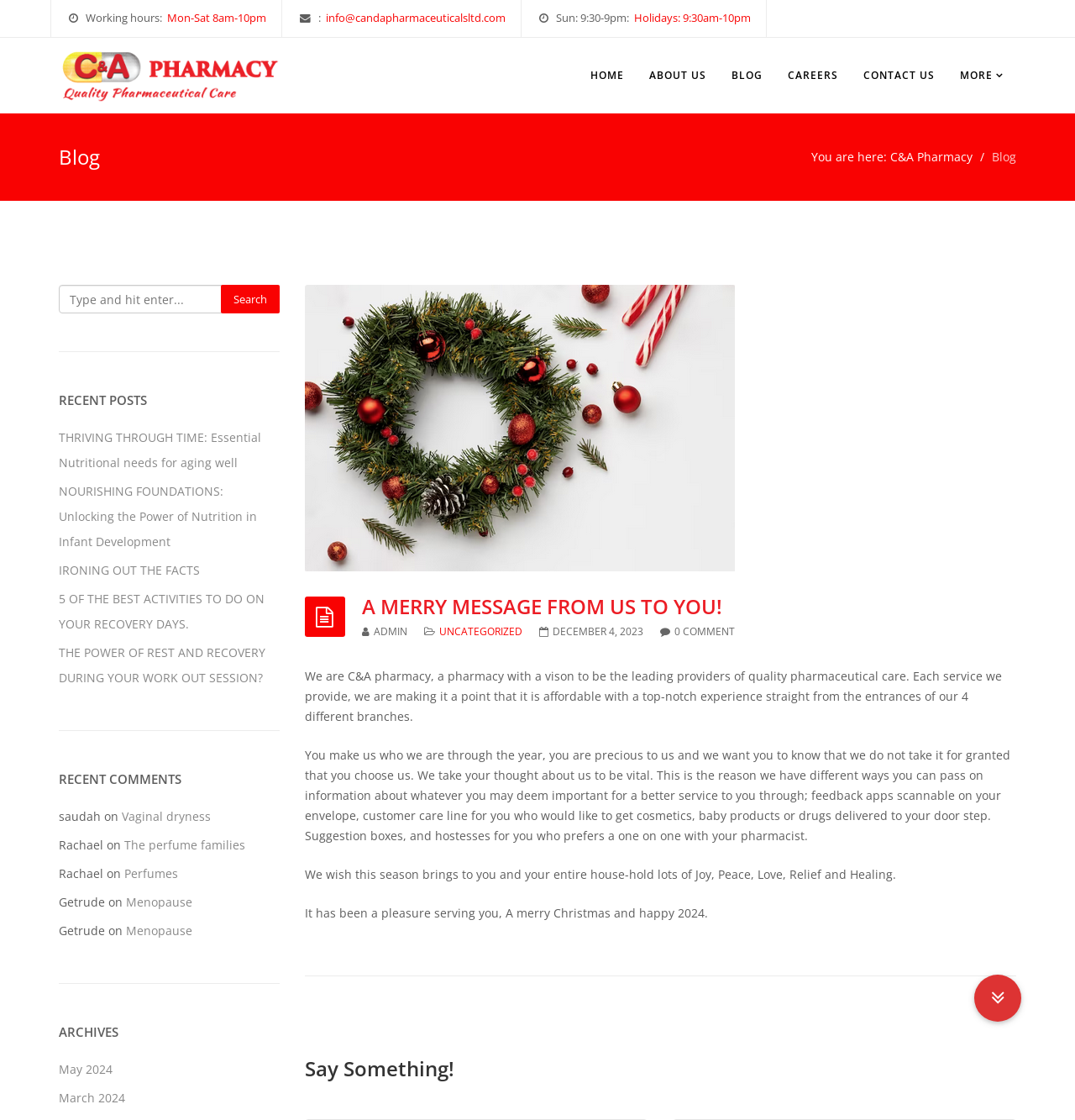Pinpoint the bounding box coordinates of the element that must be clicked to accomplish the following instruction: "Read the 'A MERRY MESSAGE FROM US TO YOU!' blog post". The coordinates should be in the format of four float numbers between 0 and 1, i.e., [left, top, right, bottom].

[0.336, 0.533, 0.945, 0.551]